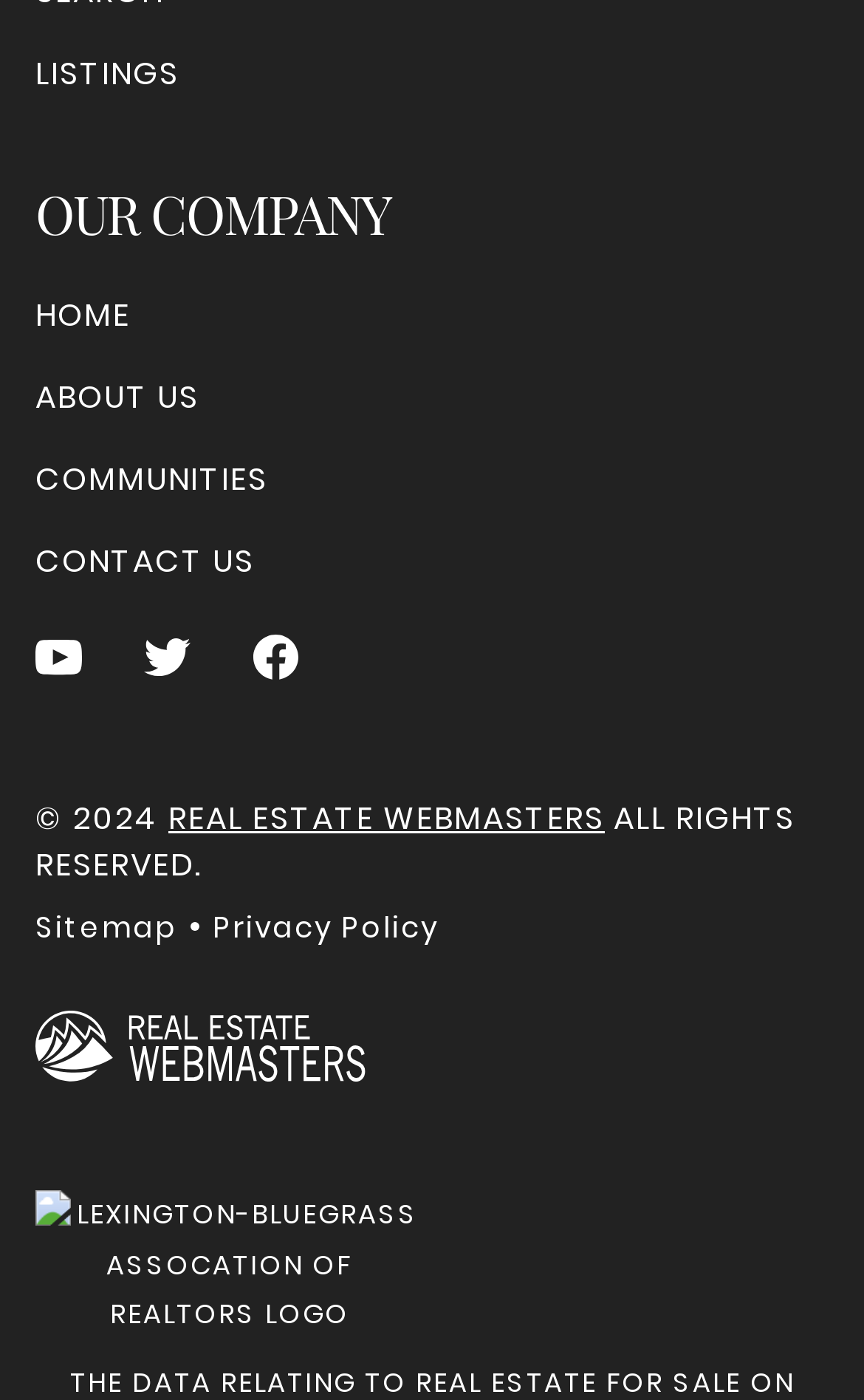Provide a short answer using a single word or phrase for the following question: 
How many main categories are there in the header?

2